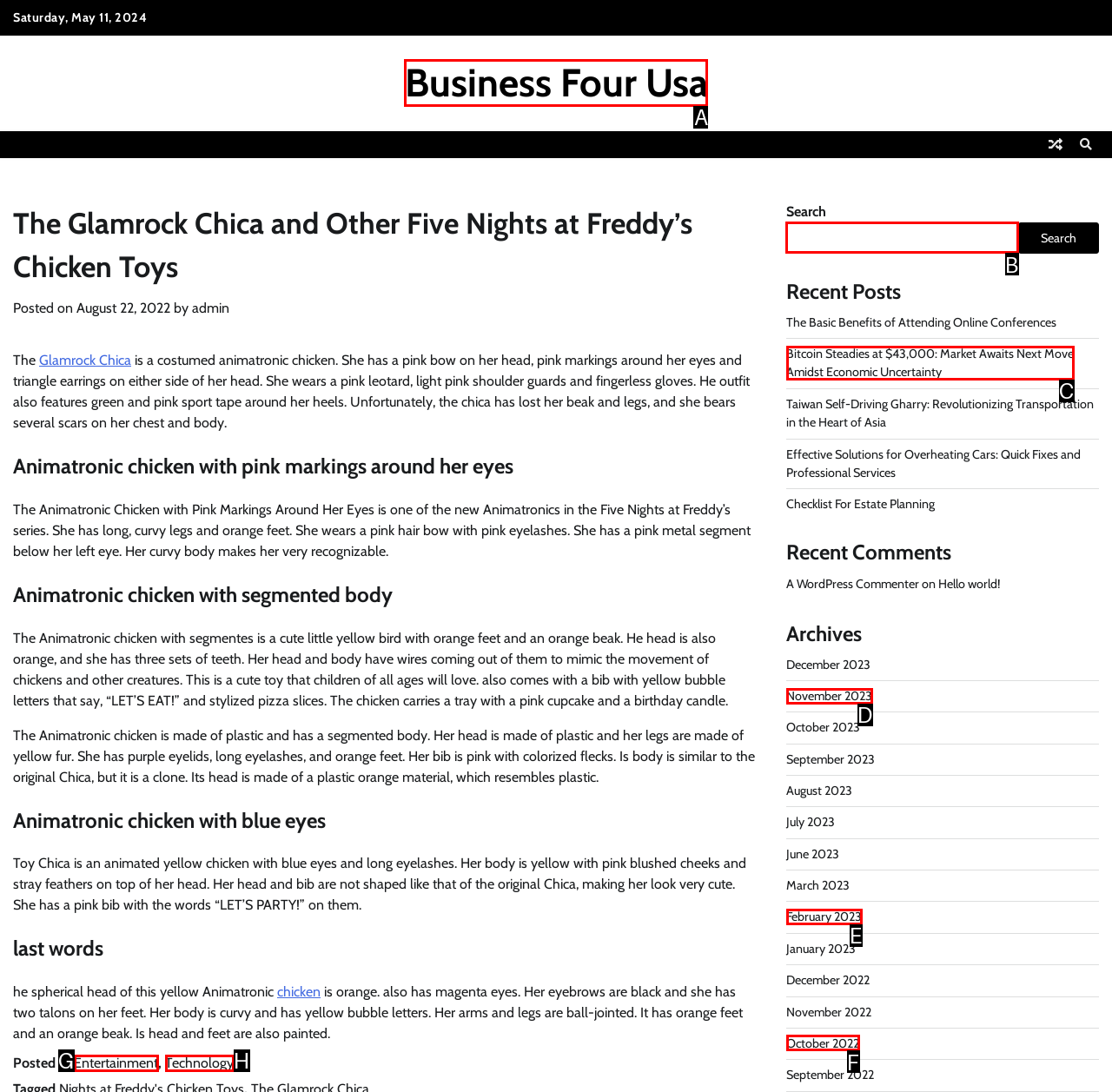Point out the option that needs to be clicked to fulfill the following instruction: Search for something
Answer with the letter of the appropriate choice from the listed options.

B